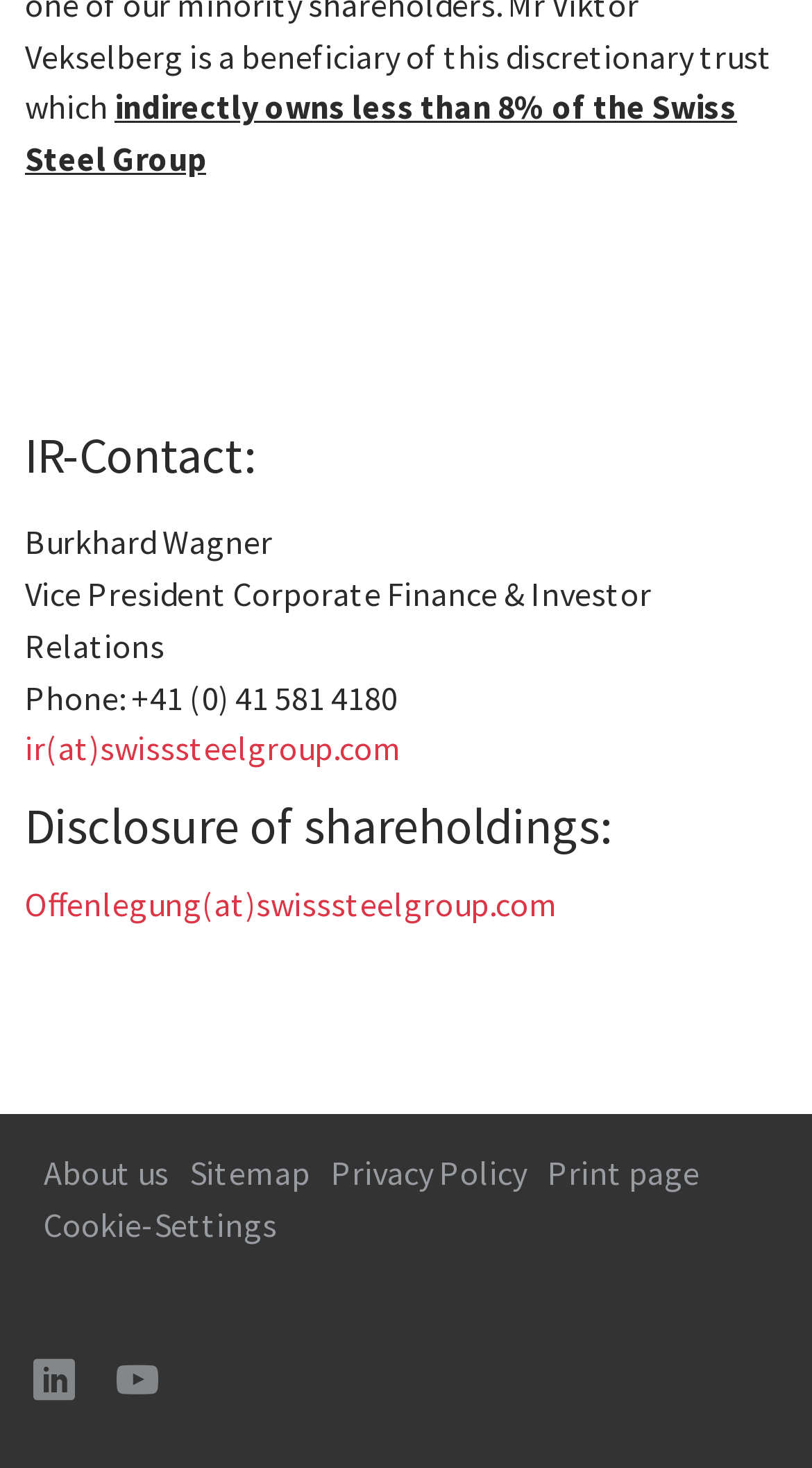Locate the bounding box coordinates of the area you need to click to fulfill this instruction: 'Go to the disclosure of shareholdings page'. The coordinates must be in the form of four float numbers ranging from 0 to 1: [left, top, right, bottom].

[0.031, 0.602, 0.687, 0.63]